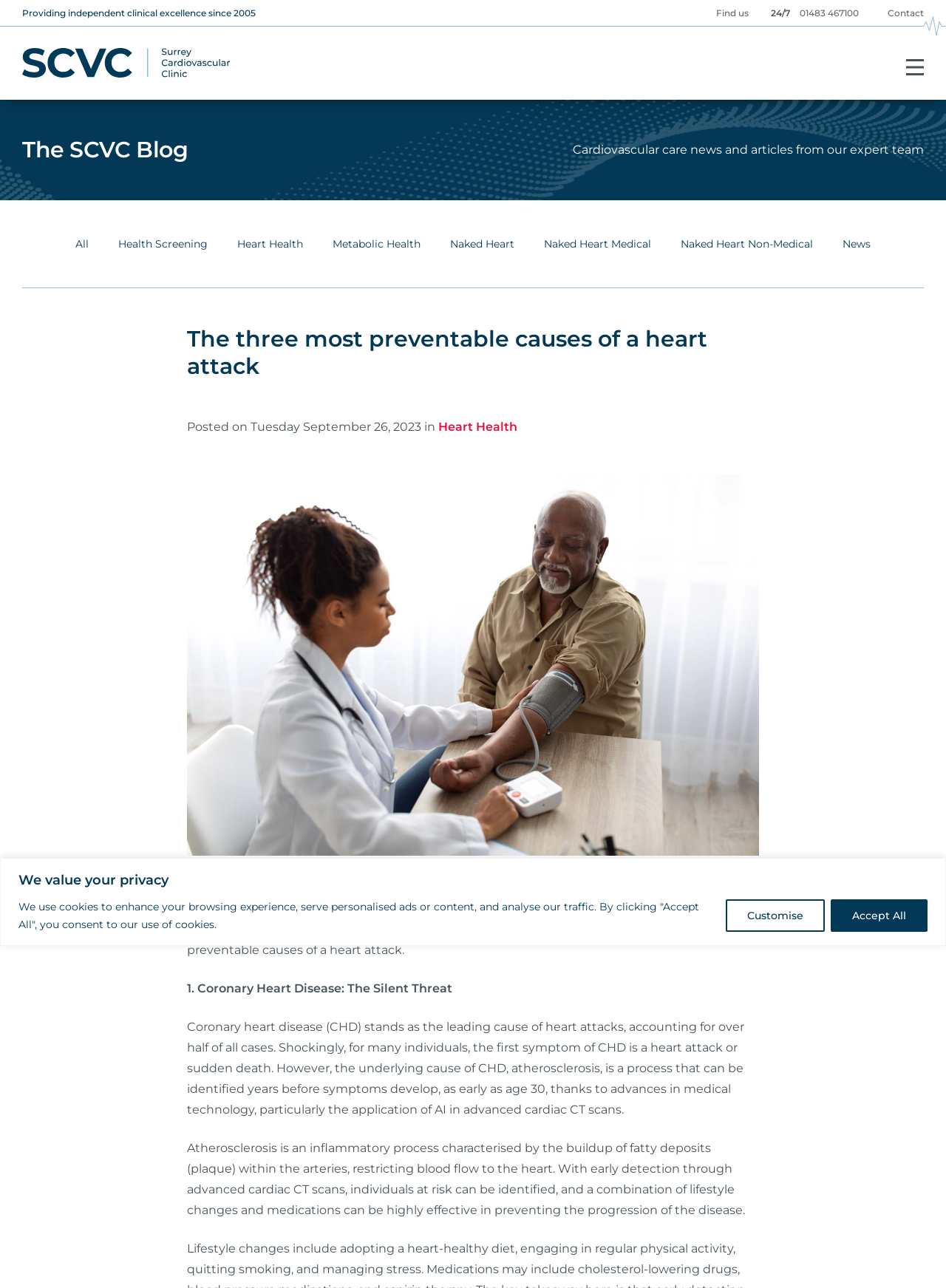Please identify the bounding box coordinates of where to click in order to follow the instruction: "Click the 'Contact' link".

[0.938, 0.006, 0.977, 0.014]